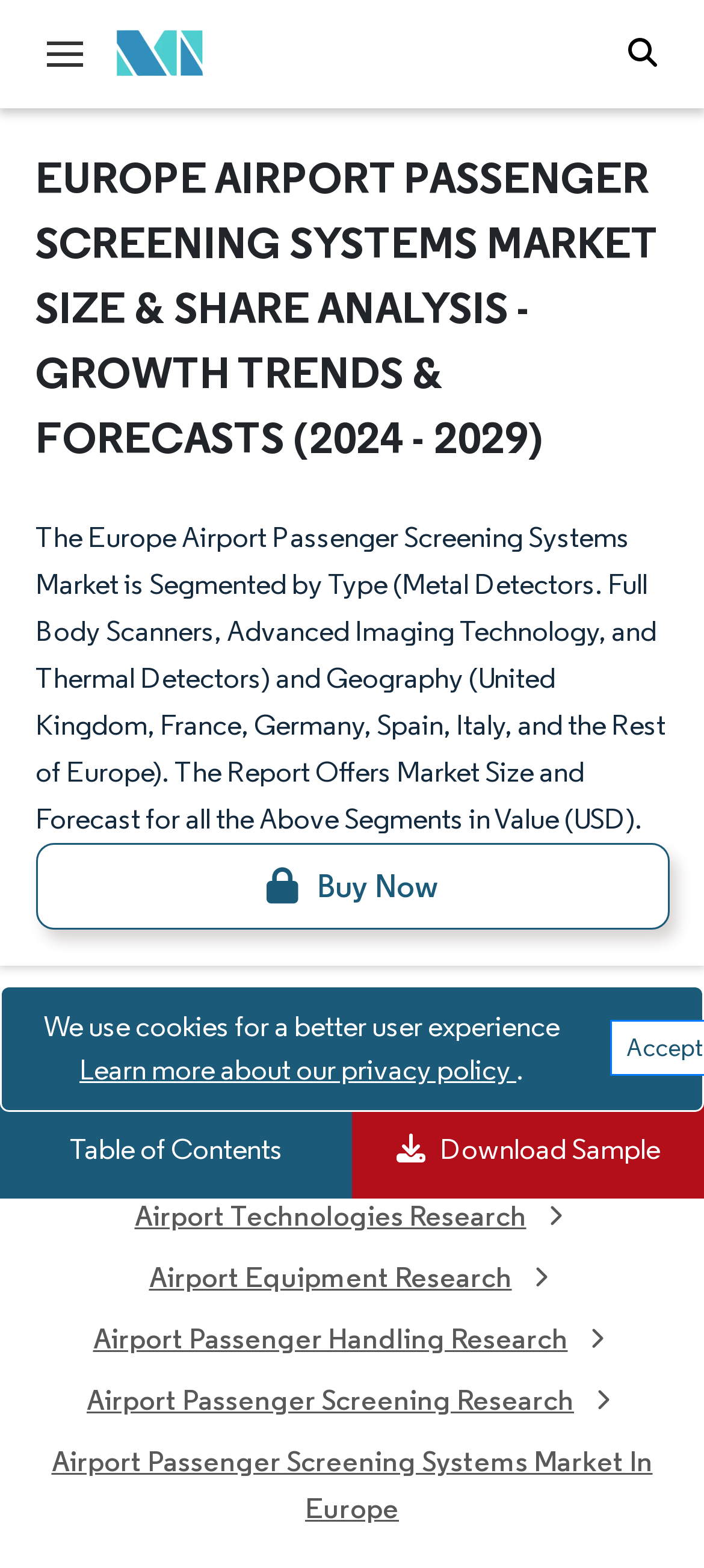Given the description of the UI element: "View Policy", predict the bounding box coordinates in the form of [left, top, right, bottom], with each value being a float between 0 and 1.

None